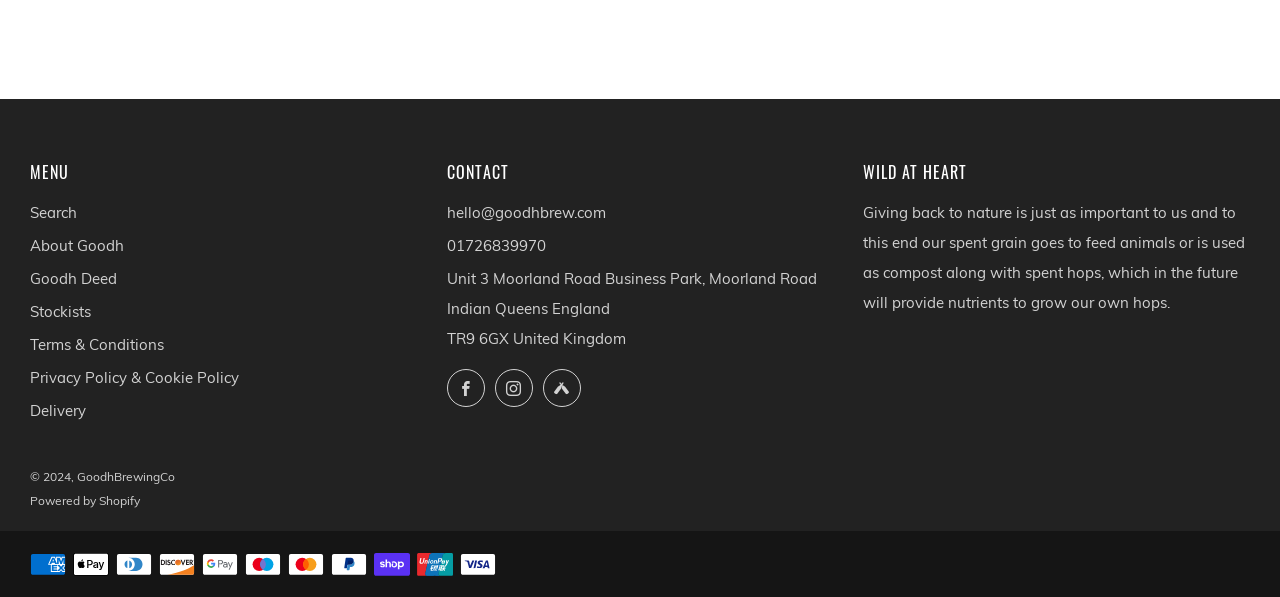Please locate the bounding box coordinates of the region I need to click to follow this instruction: "Search".

[0.023, 0.341, 0.06, 0.372]